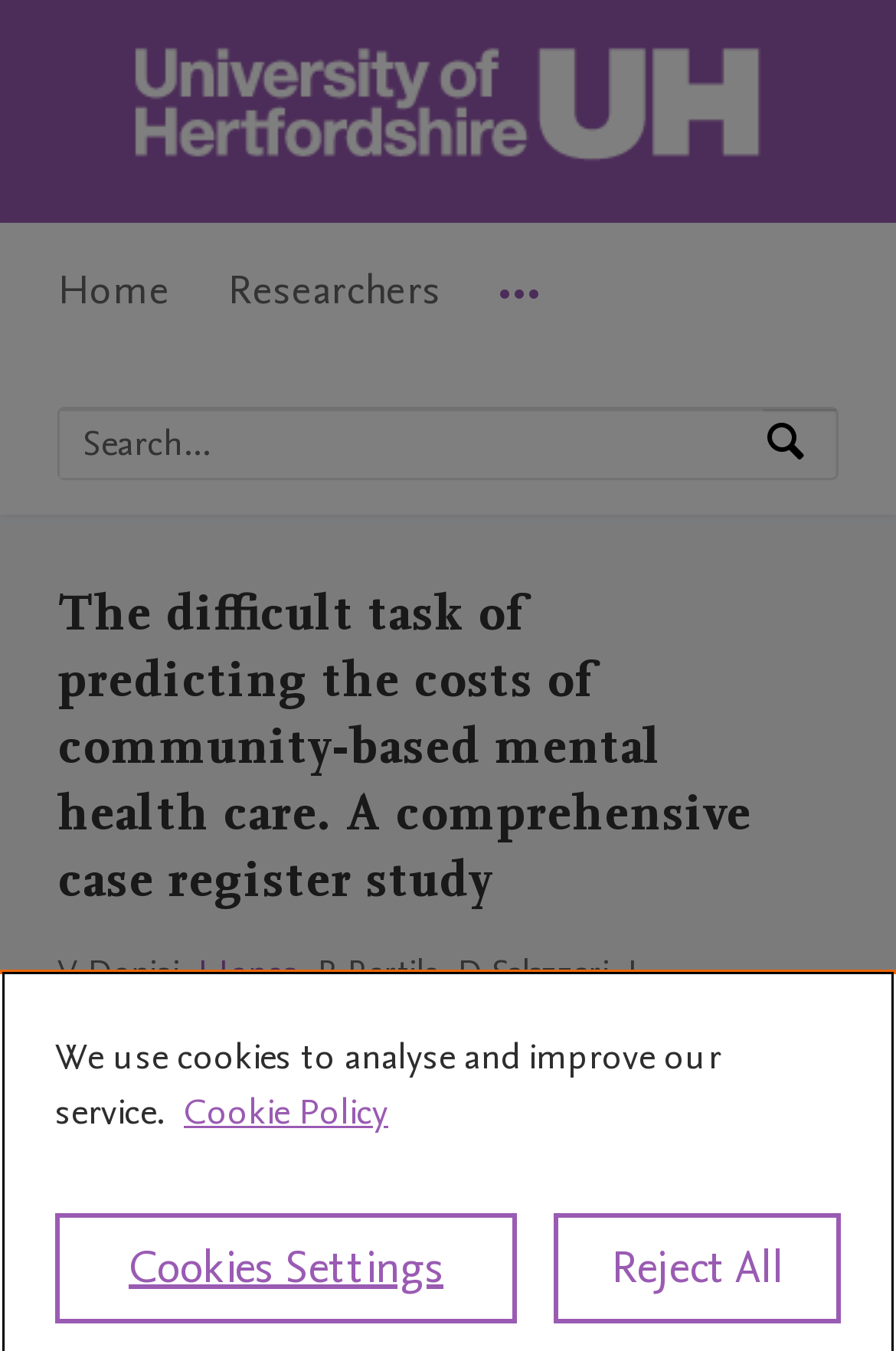Locate the bounding box coordinates of the element I should click to achieve the following instruction: "Search by expertise, name or affiliation".

[0.067, 0.302, 0.851, 0.353]